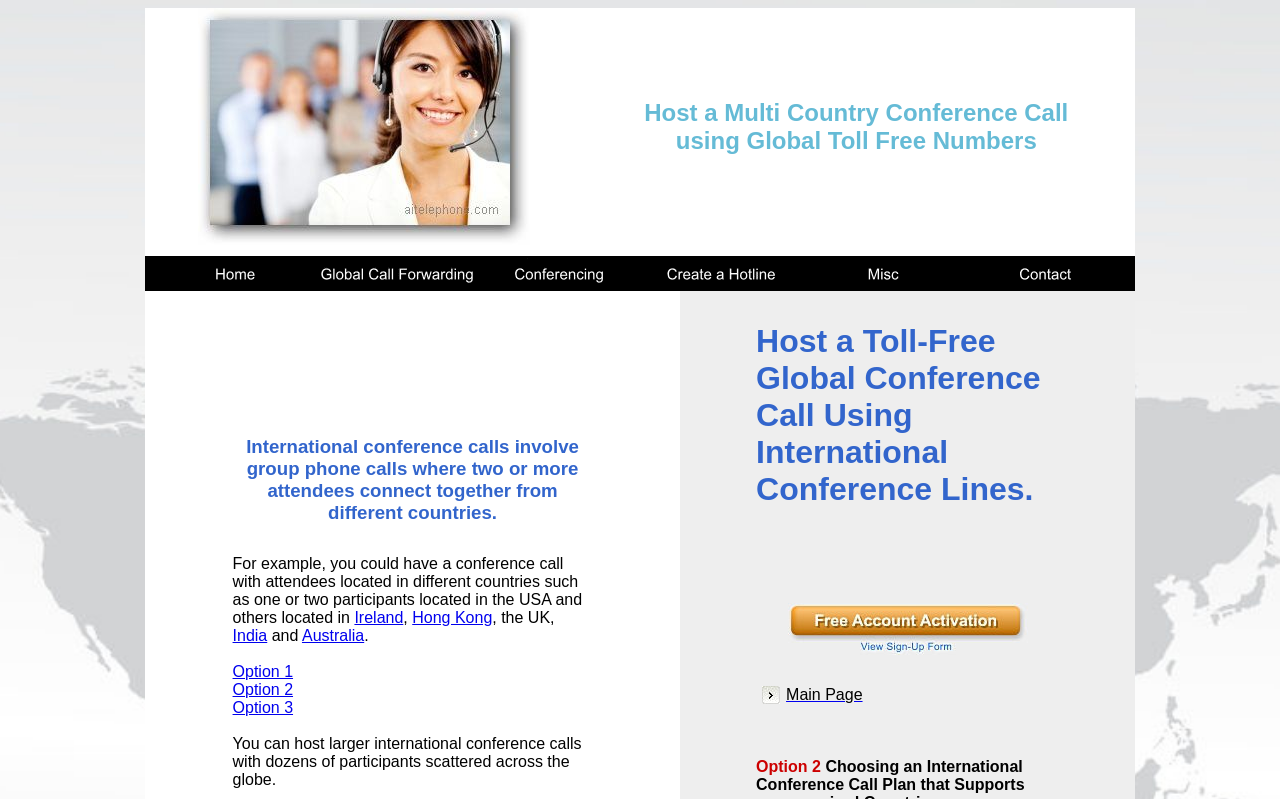Explain in detail what is displayed on the webpage.

This webpage is about hosting global conference calls with participants from multiple countries. At the top, there is a heading that reads "Multi Country Conference Calls" with a link and an image next to it. Below this, there is a subheading that says "Host a Multi Country Conference Call using Global Toll Free Numbers".

The page is divided into two main sections. The top section has two columns, with the left column containing a heading "Multi Country Conference Calls" and the right column containing a heading "Host a Multi Country Conference Call using Global Toll Free Numbers". 

The bottom section has a table with six columns, each containing a link with an image next to it. The links are labeled "Aitelephone Global Collaboration Services", "Virtual Phone Number Enables Global Call Forwarding", "Global Conferencing Solutions", "Record announcements", "Miscellaneous Resources", and "Contact". 

Below this table, there is a paragraph of text that explains what international conference calls are and how they can be used to connect with people from different countries such as Ireland, Hong Kong, the UK, India, and Australia. 

Further down, there are three links labeled "Option 1", "Option 2", and "Option 3", followed by a paragraph of text that explains how to host larger international conference calls. 

Finally, there is a heading that says "Host a Toll-Free Global Conference Call Using International Conference Lines" with a link and an image next to it, as well as a link to "View Expanded Plan Sign Up" and an image of "Global Toll-Free Rates".